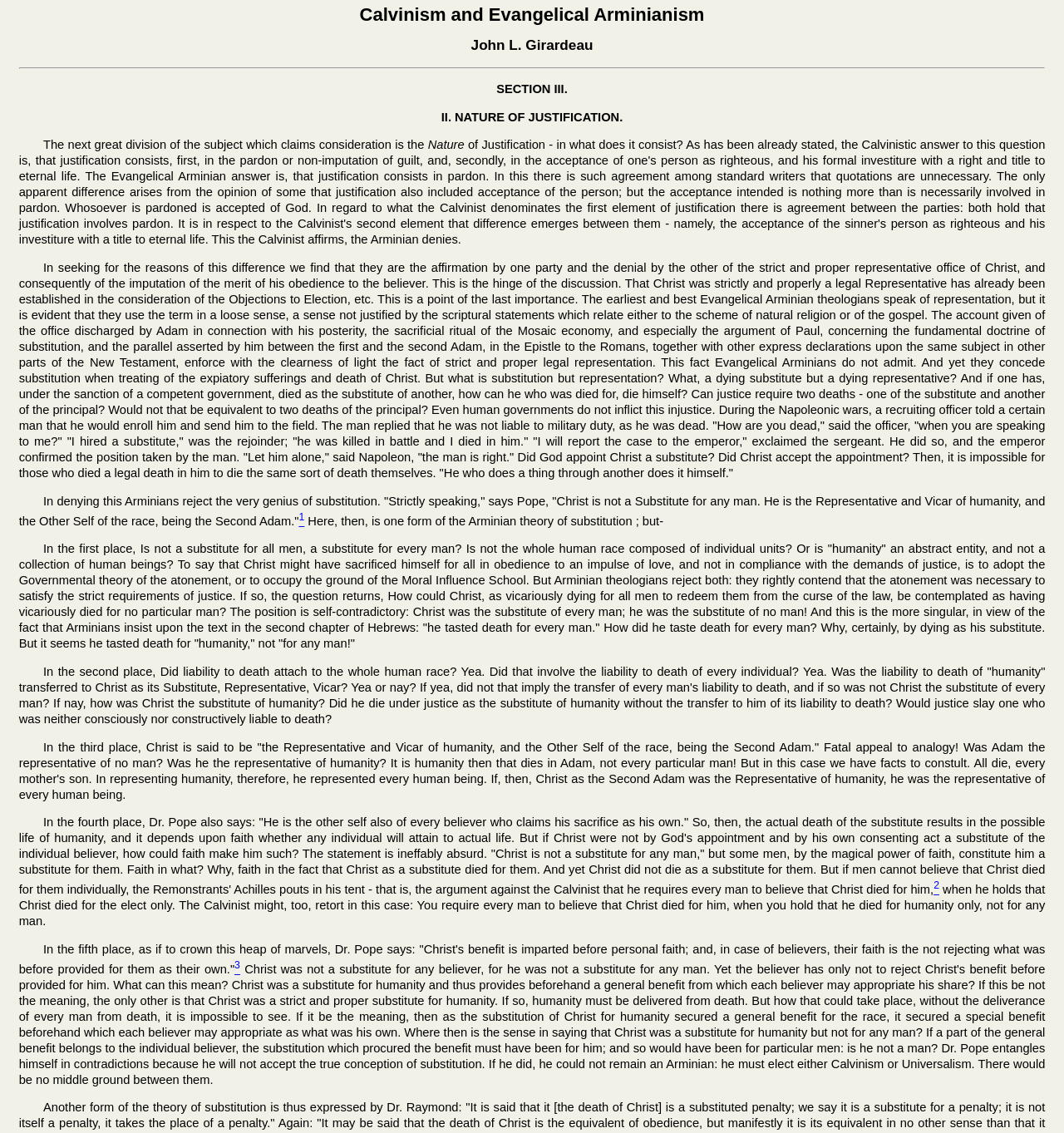What is the role of Christ according to Arminians?
Refer to the image and provide a one-word or short phrase answer.

Representative and Vicar of humanity